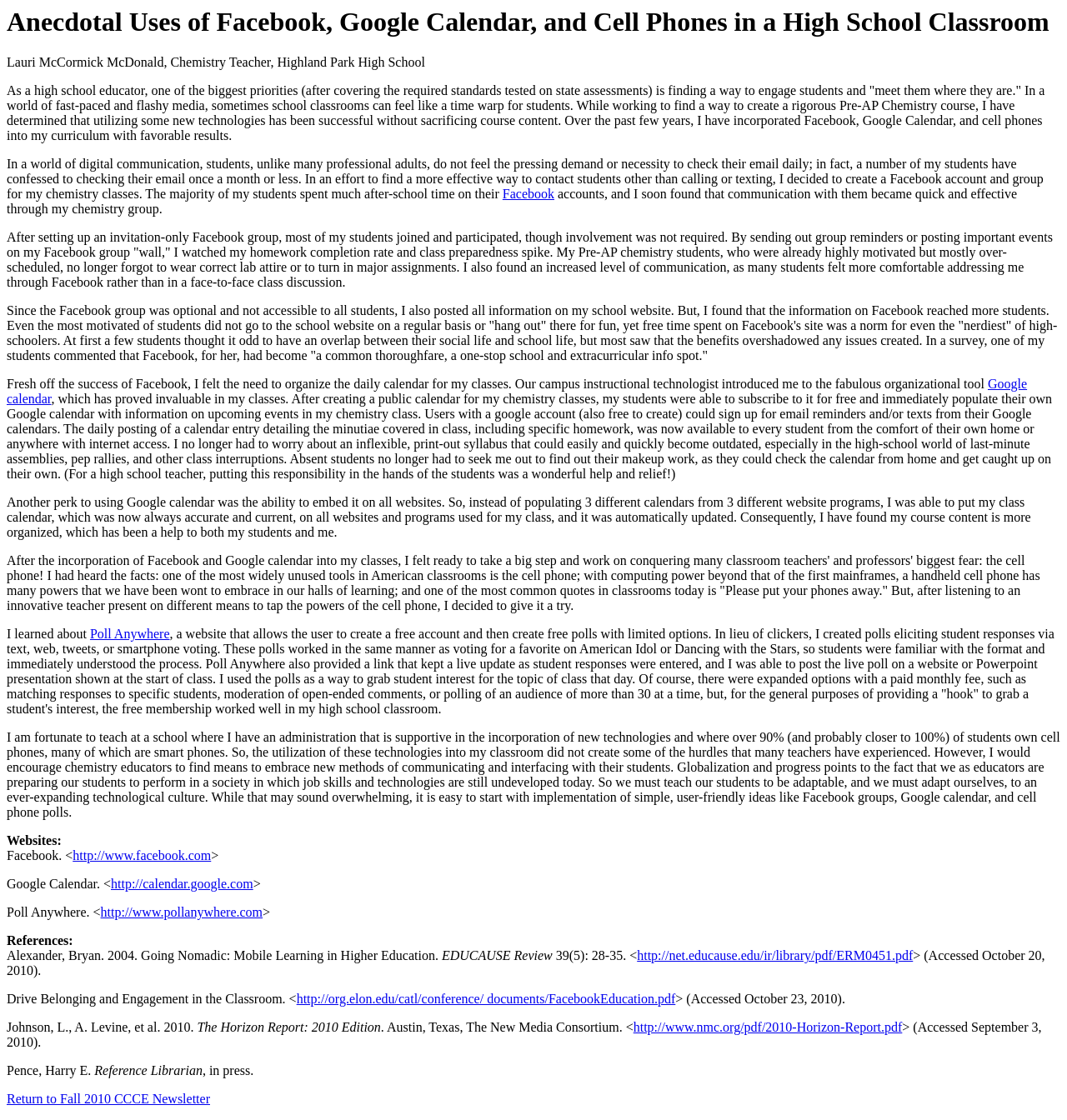Give a detailed account of the webpage.

This webpage is a newsletter article titled "Anecdotal Uses of Facebook, Google Calendar, and Cell Phones in a High School Classroom" by Lauri McCormick McDonald, a chemistry teacher at Highland Park High School. The article is divided into several sections, with a heading at the top and a list of references at the bottom.

At the top of the page, there is a heading that spans almost the entire width of the page, followed by the author's name and title. Below the heading, there is a block of text that introduces the topic of using technology to engage students in the classroom.

The main content of the article is divided into four sections, each discussing a different technology used in the classroom: Facebook, Google Calendar, cell phones, and Poll Anywhere. Each section has a few paragraphs of text, with links to relevant websites and resources.

The Facebook section discusses how the author created a Facebook group for her chemistry class, which allowed her to communicate with students more effectively and increase homework completion rates. The Google Calendar section explains how the author used Google Calendar to organize her class schedule and make it accessible to students. The cell phone section describes how the author used Poll Anywhere to create polls that students could respond to using their cell phones, which helped to grab their attention and increase engagement. 

At the bottom of the page, there is a list of references, including links to articles and websites that were cited in the article. There is also a link to return to the Fall 2010 CCCE Newsletter.